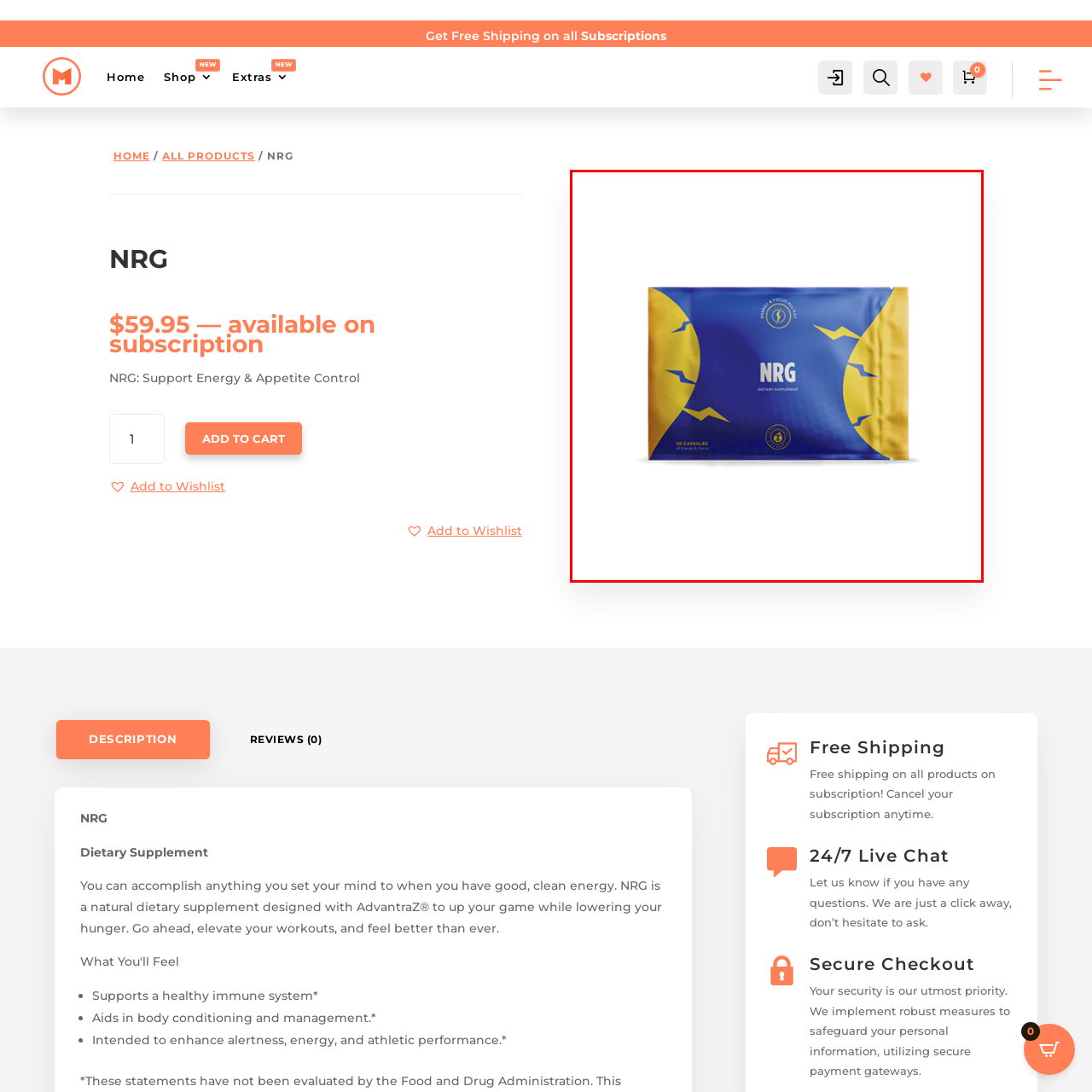Please provide a comprehensive description of the image that is enclosed within the red boundary.

The image showcases a vibrant packaging design for the dietary supplement NRG by Total Life Changes. The package is predominantly blue with striking yellow accents that feature dynamic lightning bolt patterns, symbolizing energy and vitality. Prominently displayed is the product name "NRG" in bold white letters, underscoring its focus on energy support. Below the name, the text "30 CAPLETS" indicates the contents of the package, emphasizing the product's dosage. The design conveys a sense of liveliness and health, appealing to those looking to boost their energy levels and manage appetite effectively. This supplement is highlighted as a natural dietary solution, aimed at enhancing performance and energy throughout daily activities.